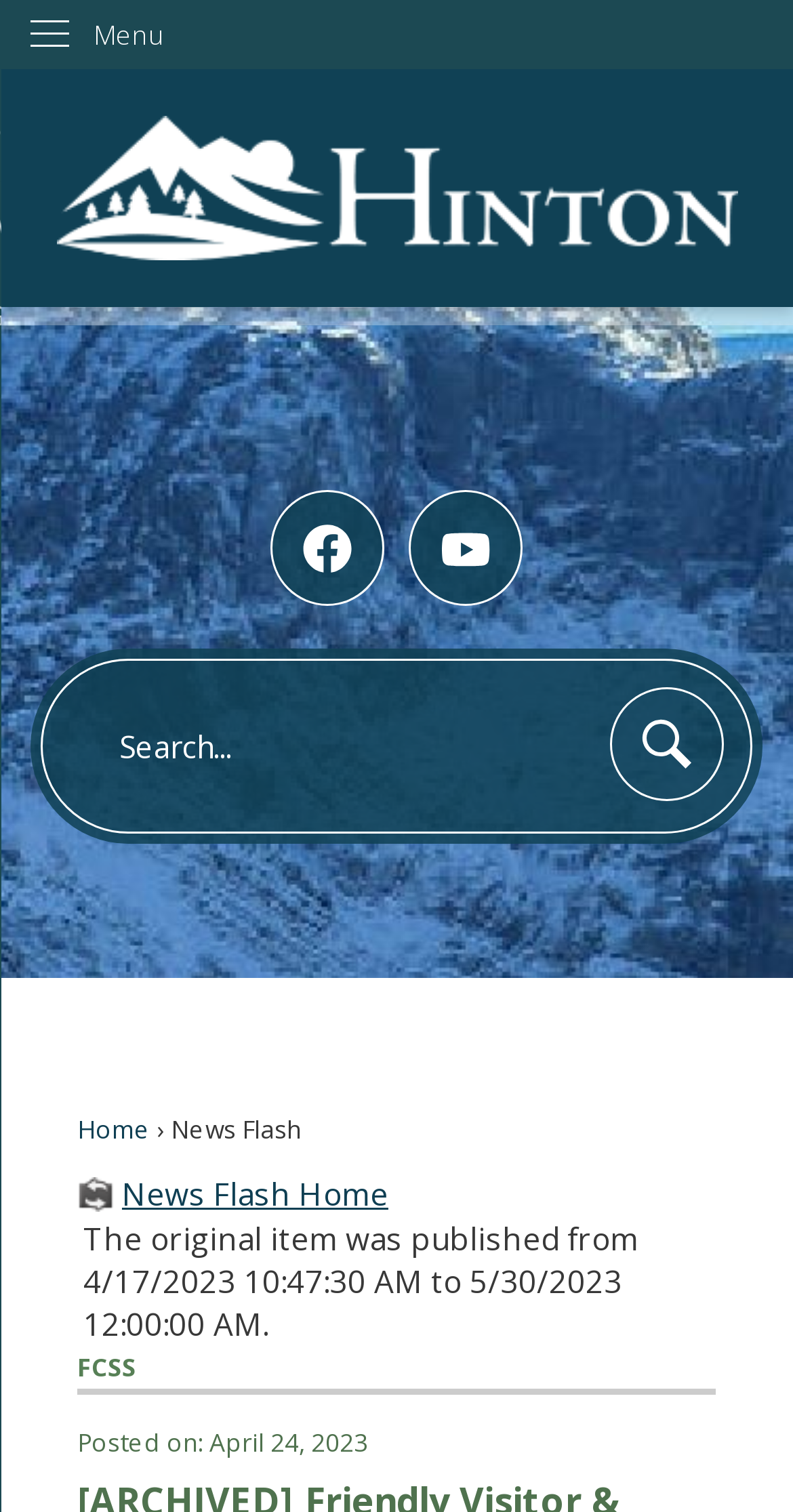Please locate the bounding box coordinates of the element's region that needs to be clicked to follow the instruction: "Open Facebook page". The bounding box coordinates should be provided as four float numbers between 0 and 1, i.e., [left, top, right, bottom].

[0.341, 0.324, 0.484, 0.4]